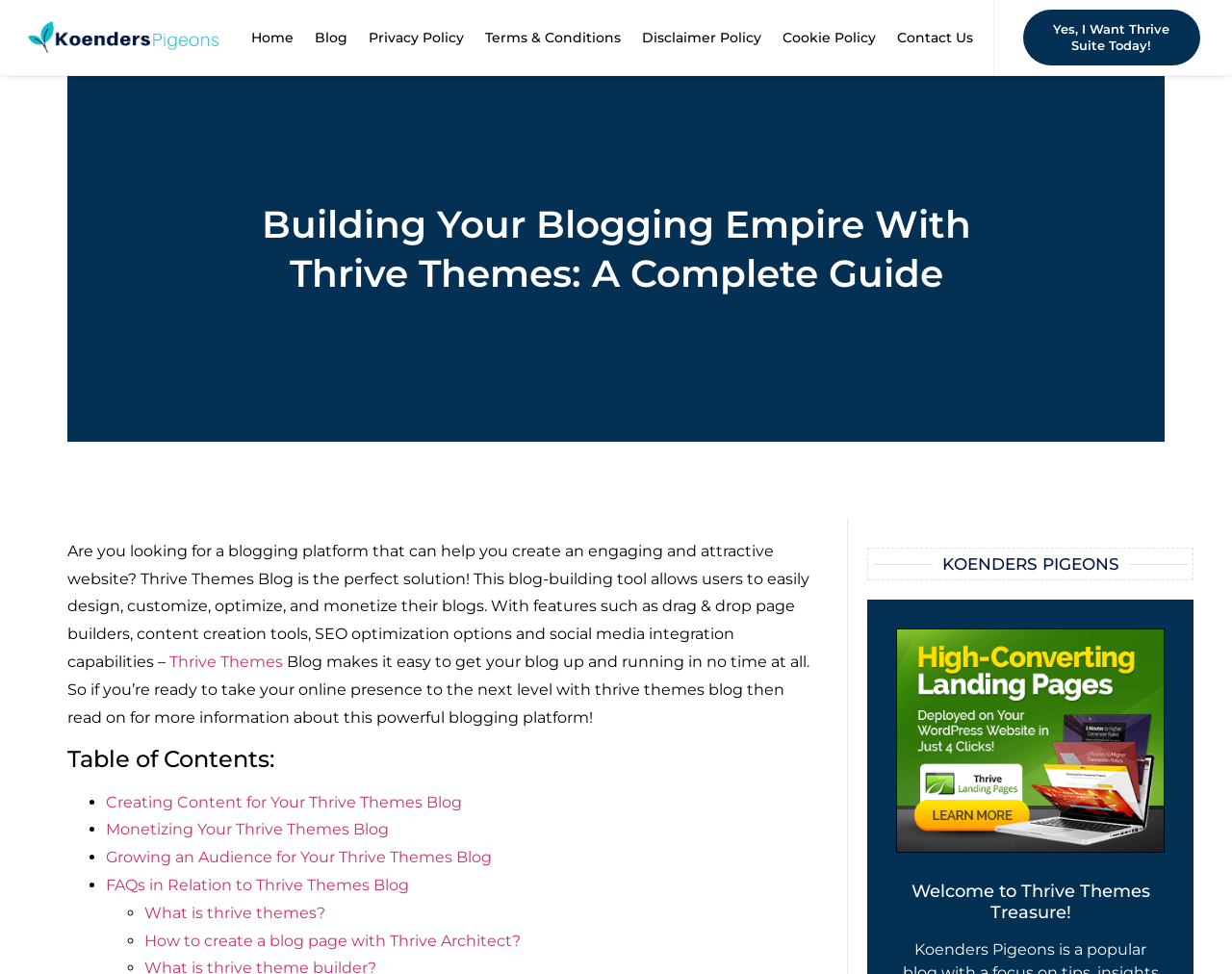Locate the bounding box coordinates of the clickable part needed for the task: "Click on the 'Yes, I Want Thrive Suite Today!' button".

[0.83, 0.01, 0.974, 0.067]